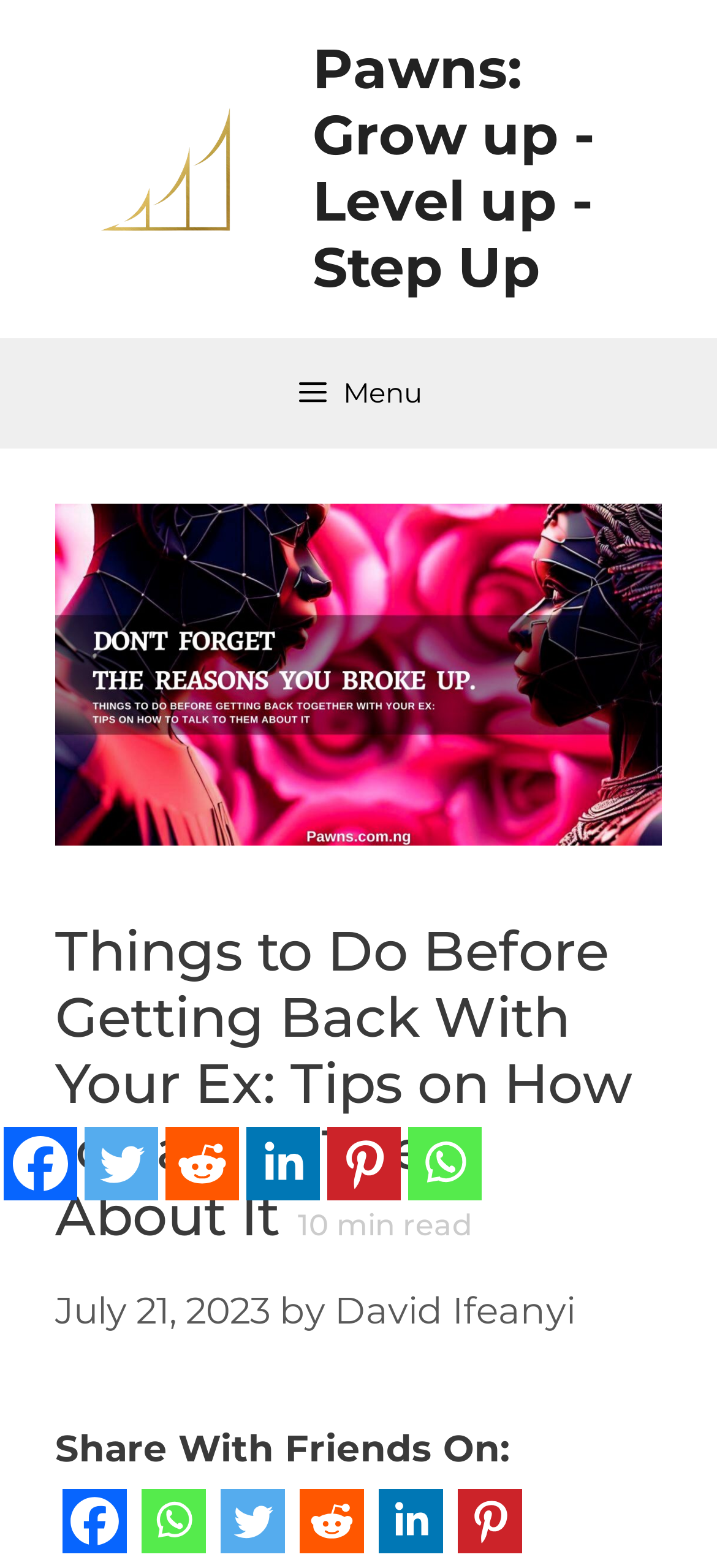Please pinpoint the bounding box coordinates for the region I should click to adhere to this instruction: "Share on Facebook".

[0.087, 0.949, 0.177, 0.99]